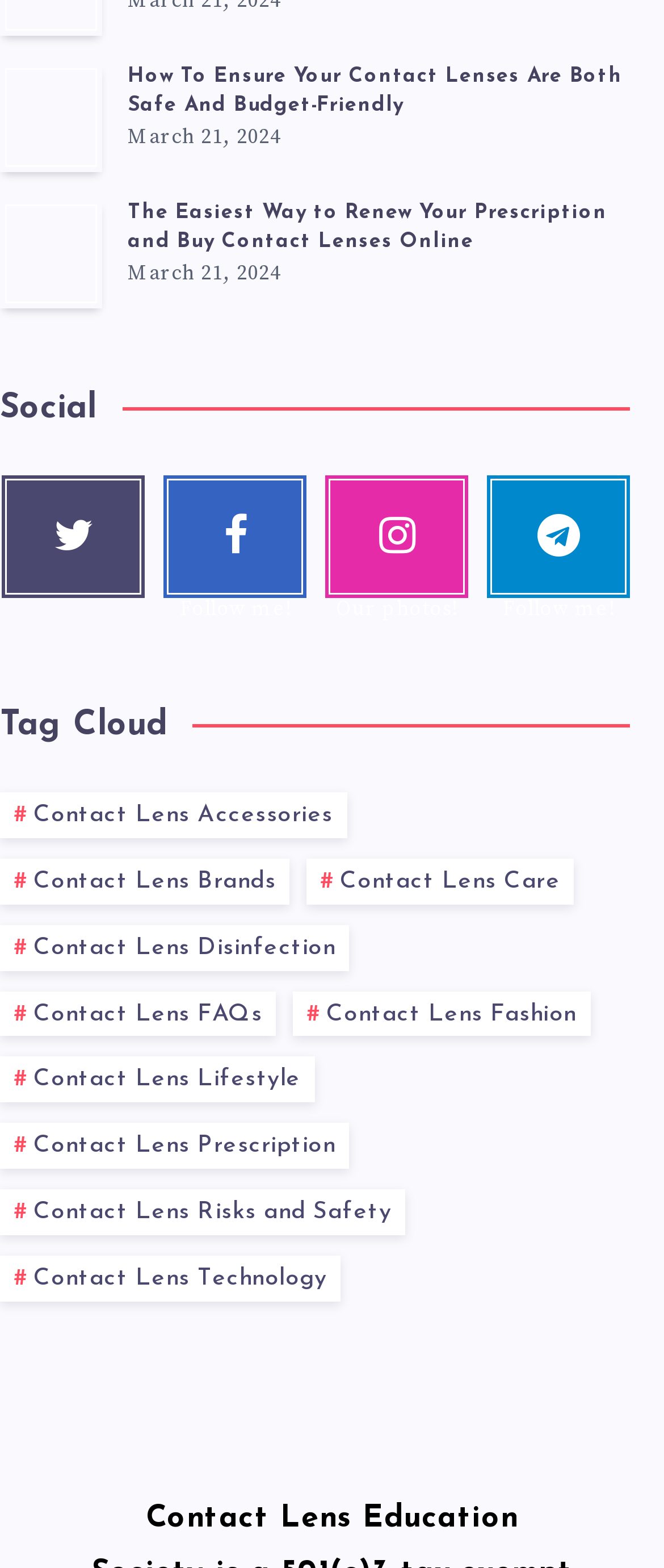What is the date of the latest article? Look at the image and give a one-word or short phrase answer.

March 21, 2024